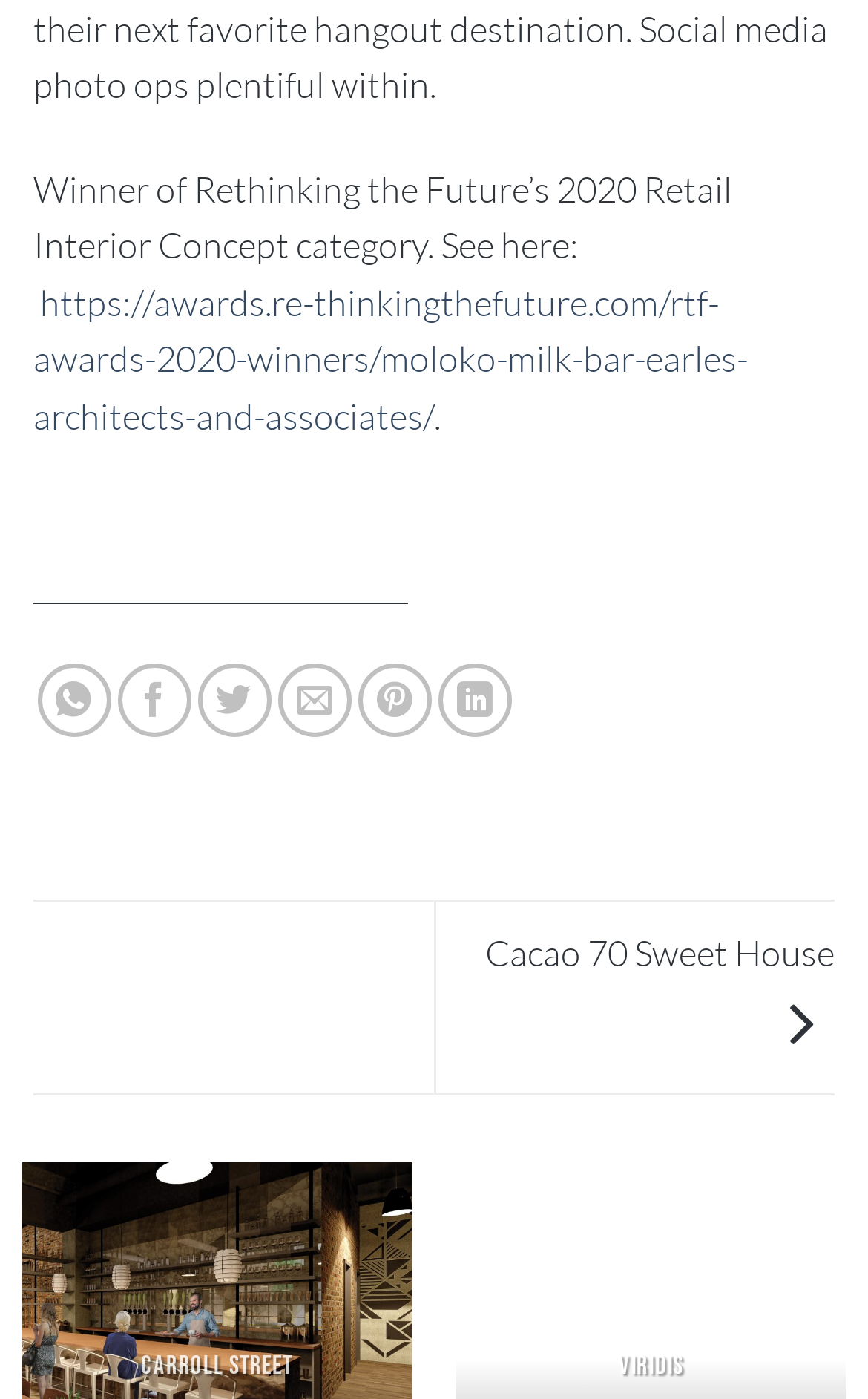What is the name of the sweet house?
Could you give a comprehensive explanation in response to this question?

The link 'Cacao 70 Sweet House' is present on the webpage, indicating that it is the name of the sweet house.